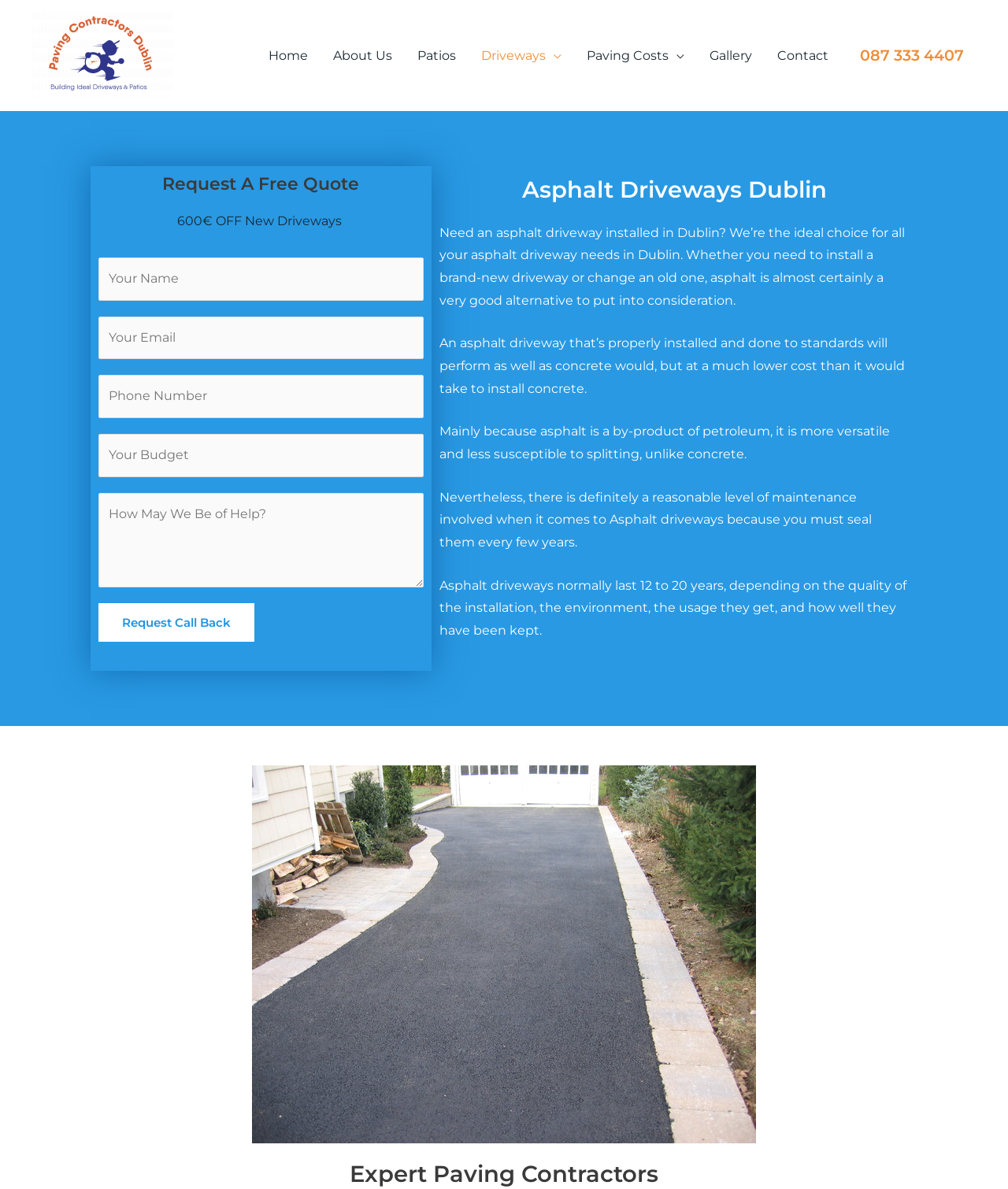What is the benefit of asphalt driveways compared to concrete?
Refer to the screenshot and answer in one word or phrase.

Lower cost